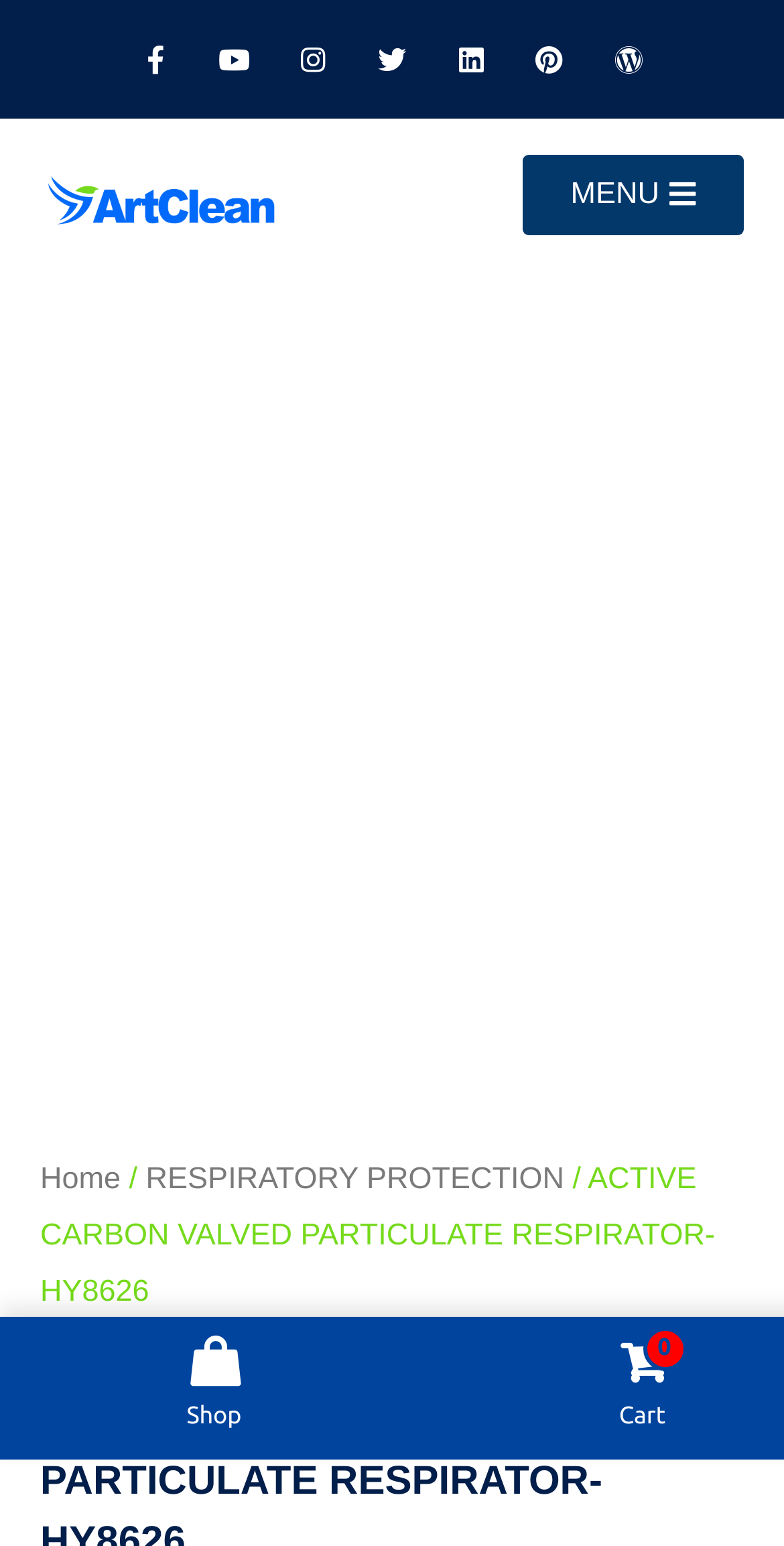Provide the bounding box coordinates of the section that needs to be clicked to accomplish the following instruction: "Open Instagram page."

[0.349, 0.013, 0.45, 0.064]